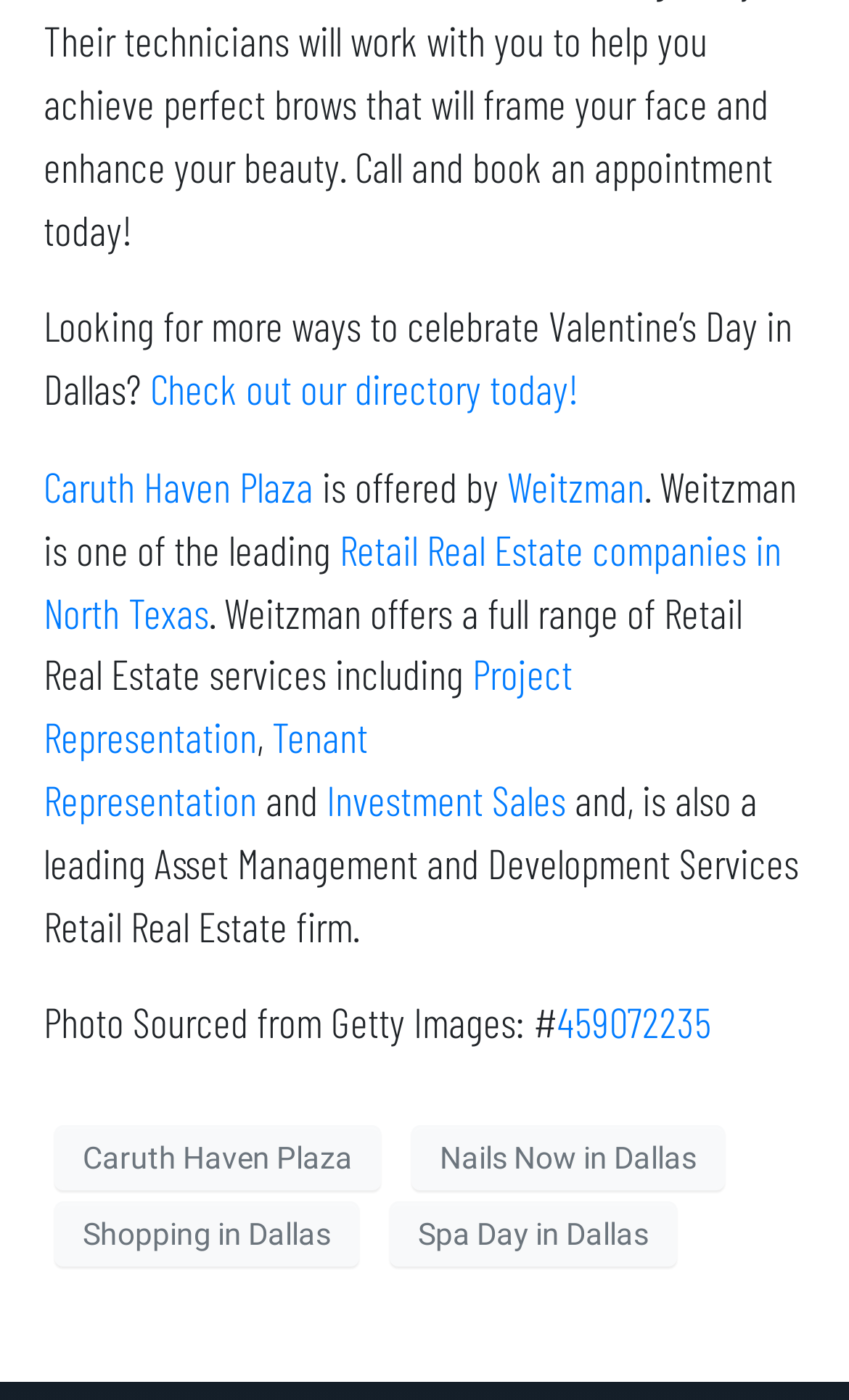Please find the bounding box coordinates for the clickable element needed to perform this instruction: "View Nails Now in Dallas".

[0.485, 0.804, 0.854, 0.851]